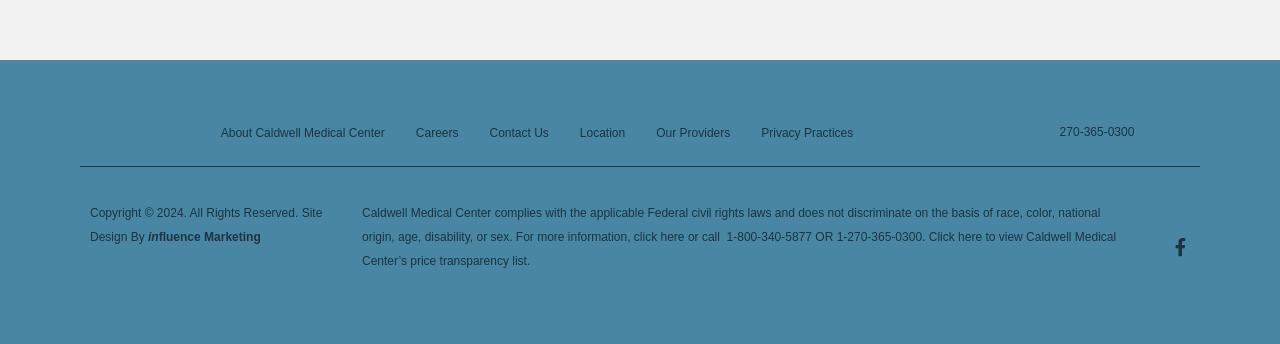What social media platform is linked on the webpage?
Look at the image and answer with only one word or phrase.

Facebook